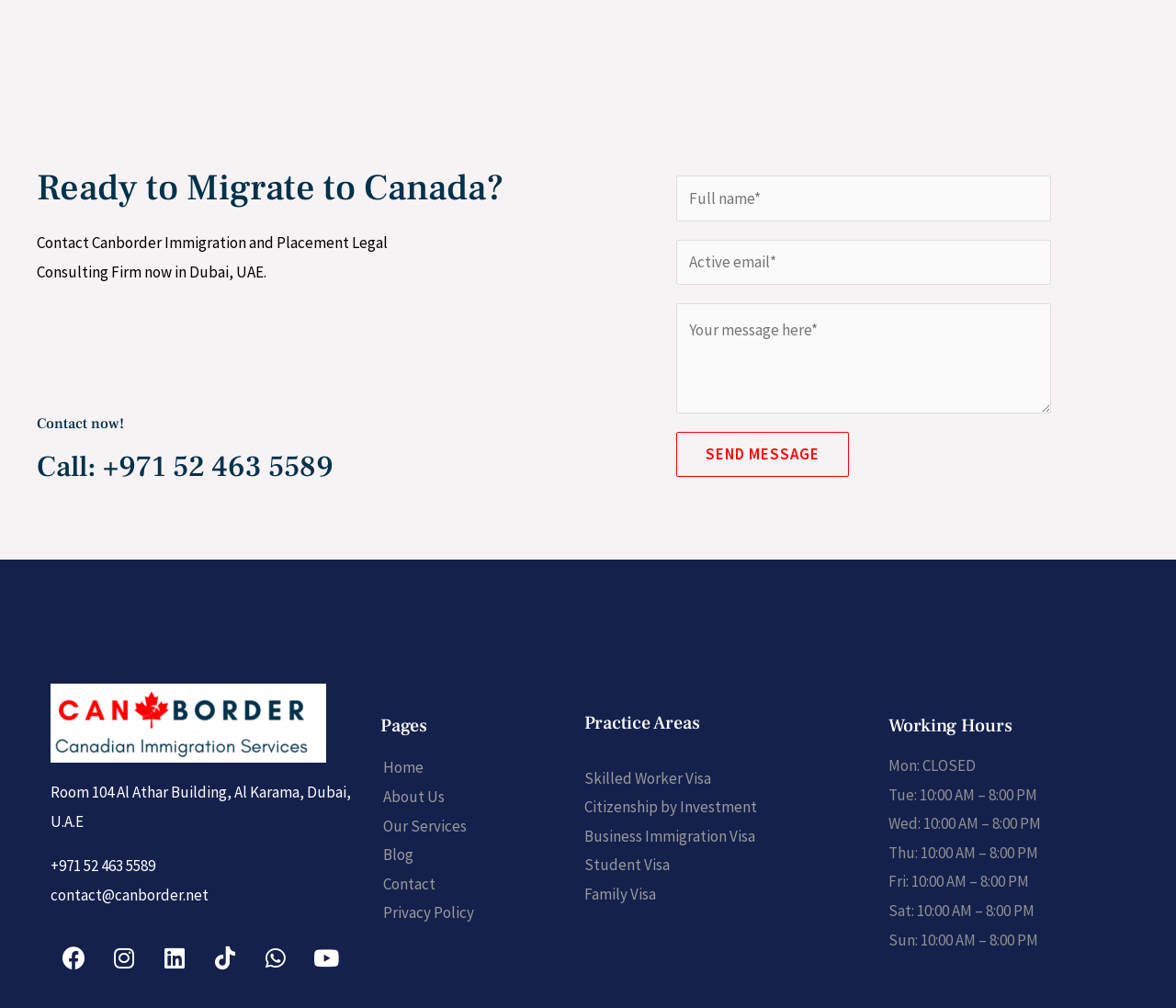Locate the bounding box coordinates of the element to click to perform the following action: 'Enter your name'. The coordinates should be given as four float values between 0 and 1, in the form of [left, top, right, bottom].

[0.575, 0.174, 0.894, 0.219]